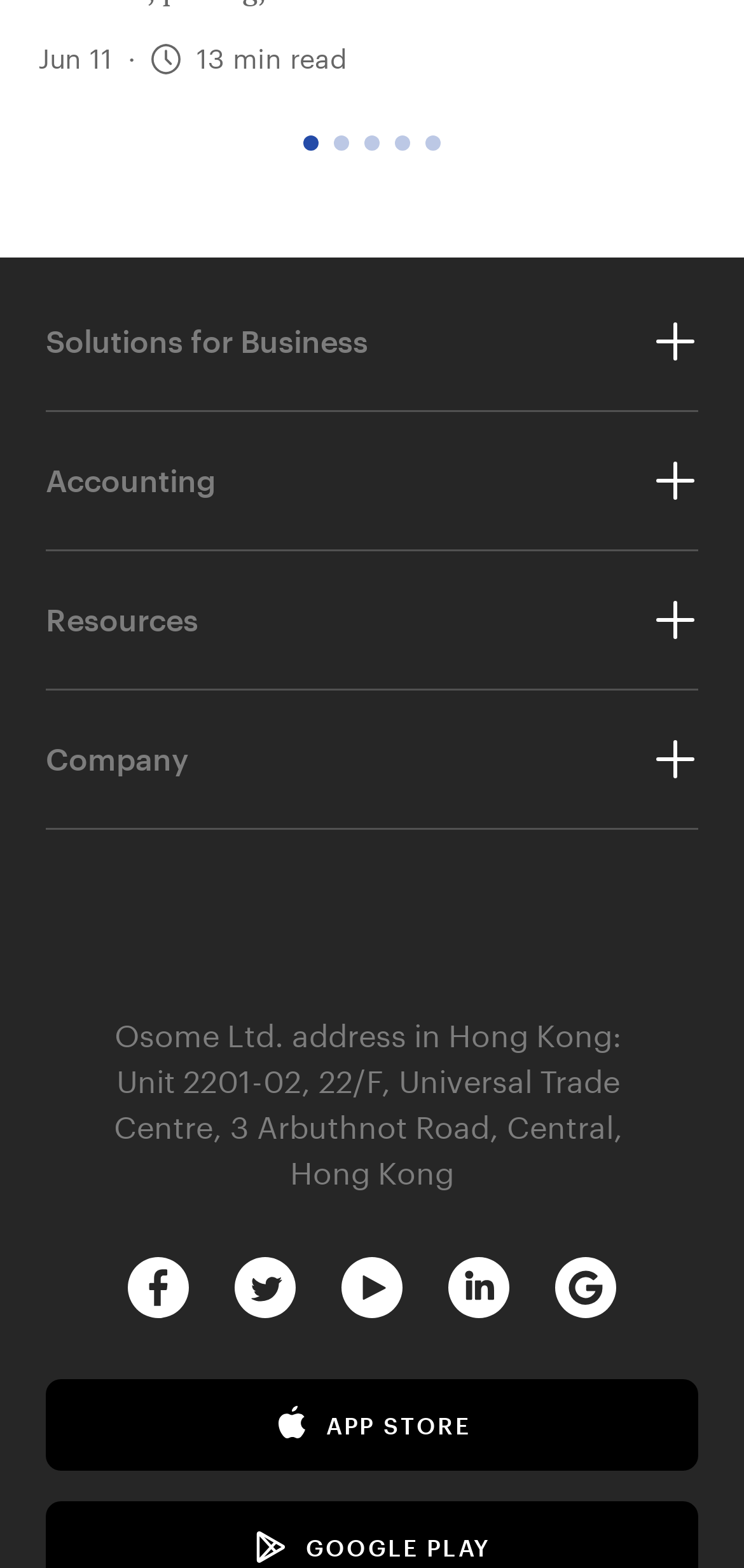What is the company name mentioned on the webpage?
Please ensure your answer to the question is detailed and covers all necessary aspects.

The company name 'Osome' is mentioned on the webpage, which can be found in the link 'Osome' with the image 'Osome' and also in the address 'Osome Ltd. address in Hong Kong'.